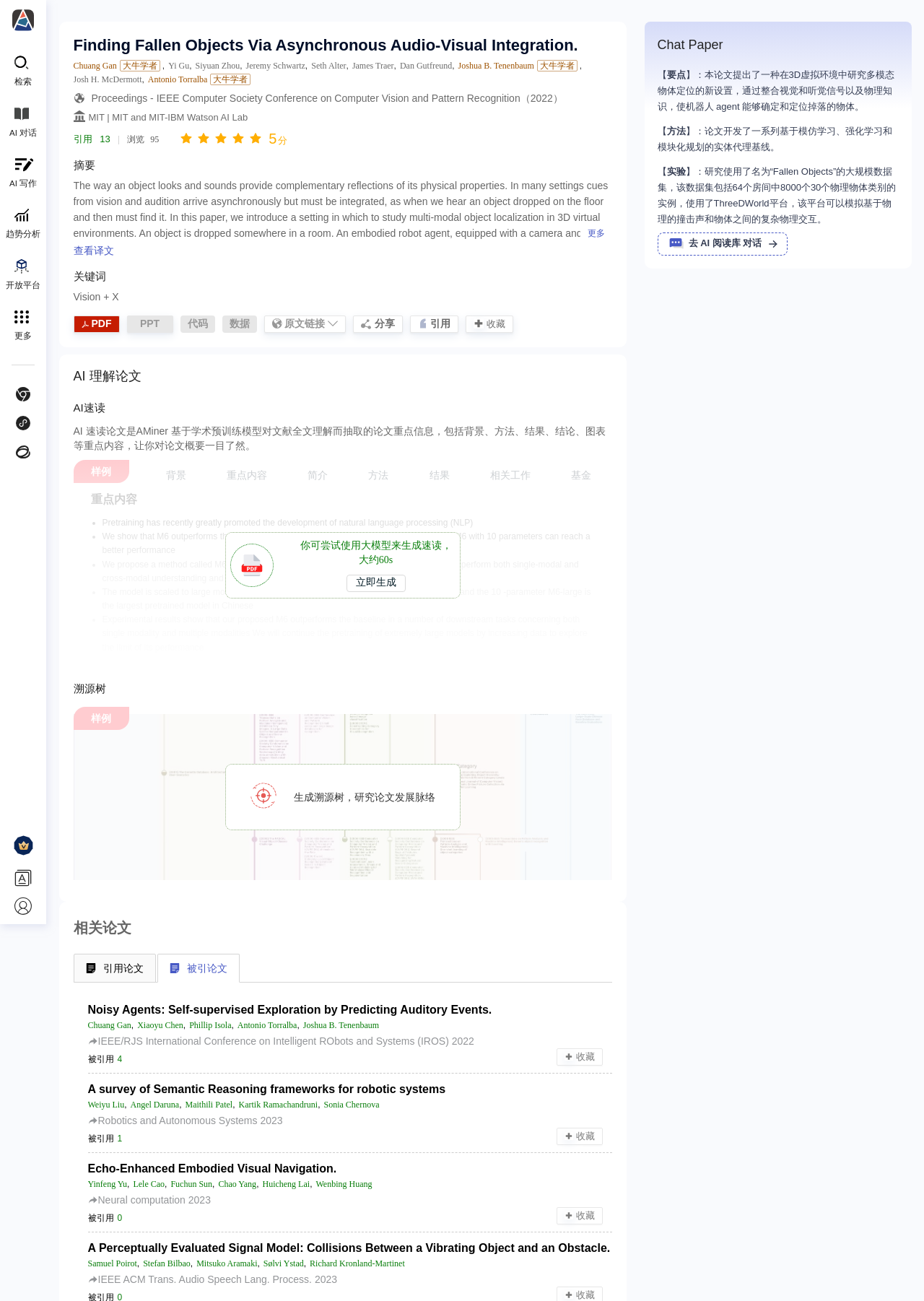Specify the bounding box coordinates of the area that needs to be clicked to achieve the following instruction: "click the link to Proceedings - IEEE Computer Society Conference on Computer Vision and Pattern Recognition（2022）".

[0.096, 0.071, 0.609, 0.08]